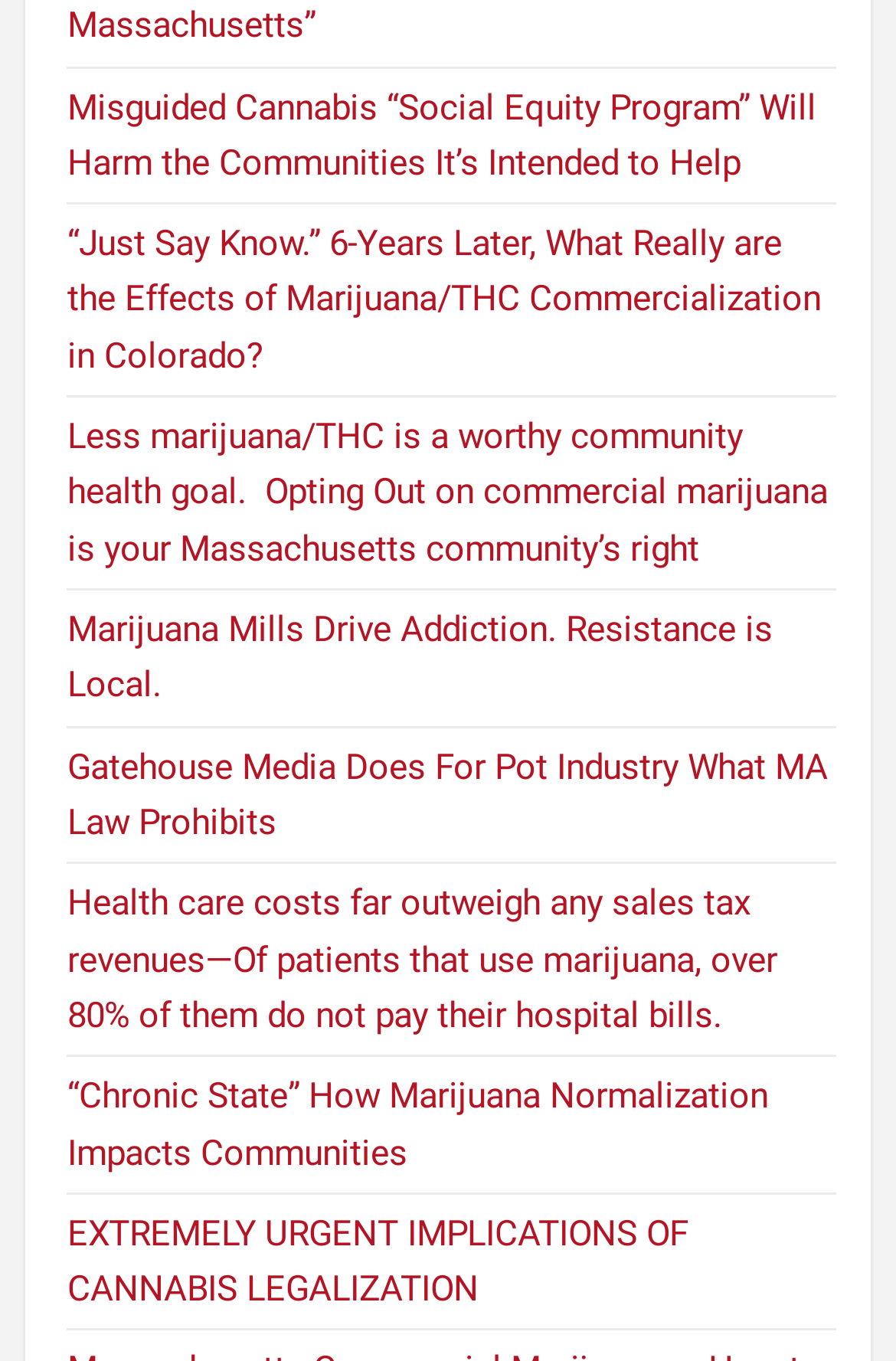Find the bounding box coordinates for the element that must be clicked to complete the instruction: "Understand how marijuana mills drive addiction". The coordinates should be four float numbers between 0 and 1, indicated as [left, top, right, bottom].

[0.075, 0.447, 0.862, 0.519]